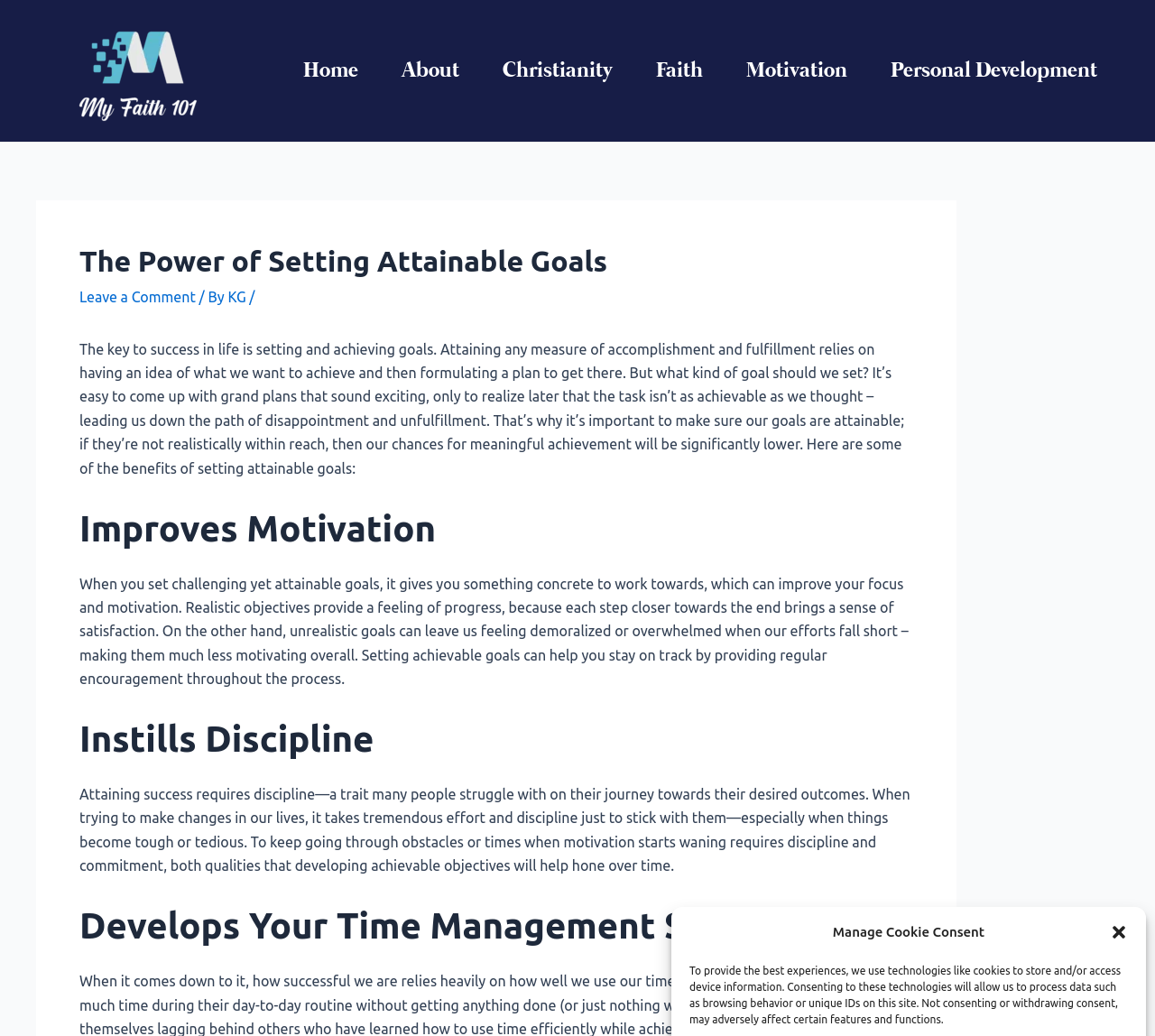Extract the bounding box coordinates for the UI element described as: "Home".

[0.244, 0.034, 0.329, 0.103]